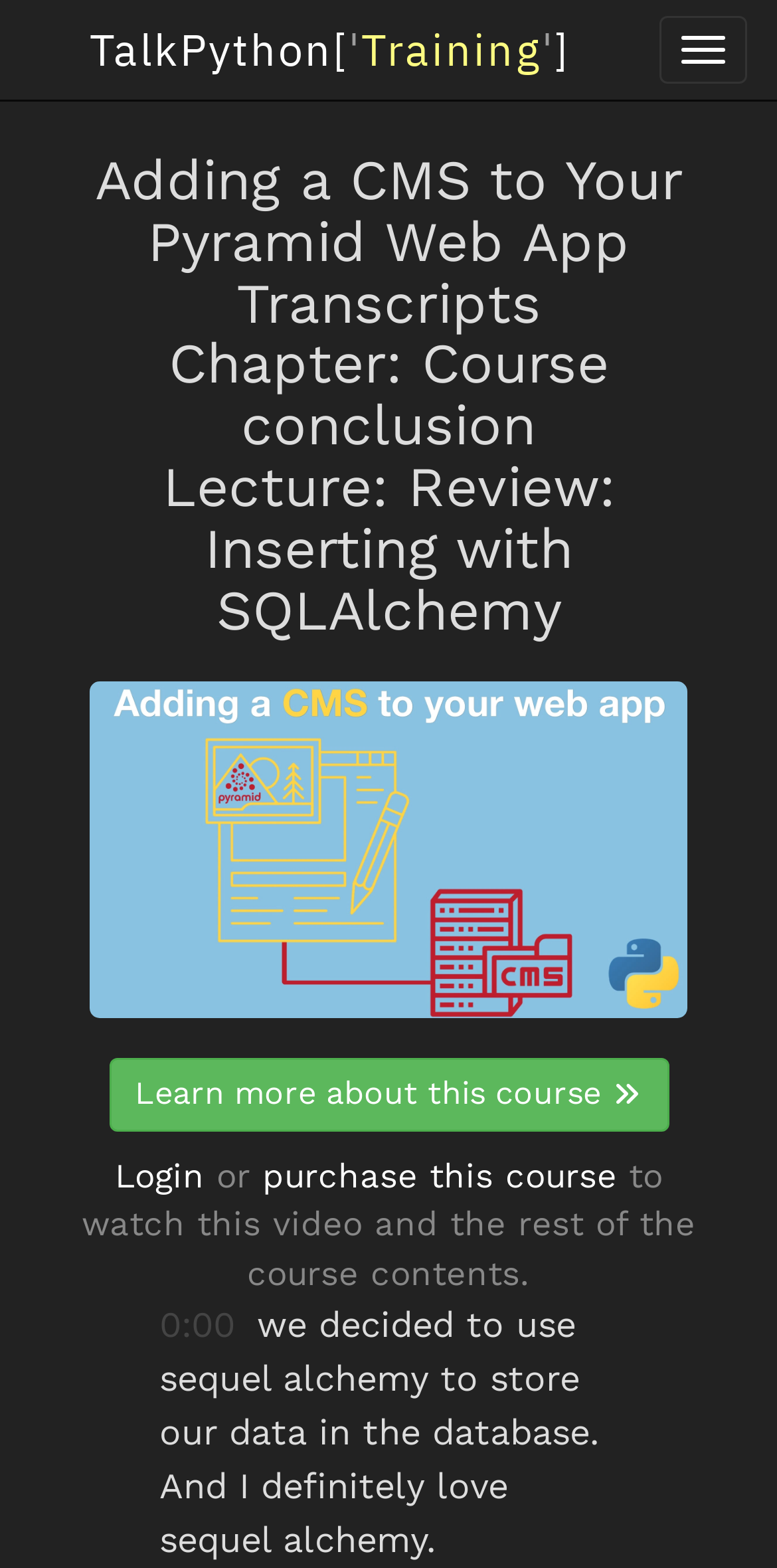Elaborate on the webpage's design and content in a detailed caption.

The webpage appears to be a course page for a Python training course, specifically focused on adding a Content Management System (CMS) to a Pyramid web app. 

At the top left corner, there is a button to toggle navigation. Next to it, there are two links, one with no text and the other with the text "TalkPython [Training]". 

Below these elements, there is a heading that spans most of the width of the page, which describes the current chapter and lecture of the course. 

On the right side of the page, there is a section that contains an image, a link to "Learn more about this course", and a call-to-action to "purchase this course". In between these two links, there is a "Login" link and a static text "or". 

Below this section, there is a paragraph of text that explains the benefits of watching the video and accessing the rest of the course contents. 

At the bottom of the page, there are two static text elements, one displaying the video timestamp "0:00" and the other containing a quote from the video, discussing the use of SQLAlchemy to store data in a database.